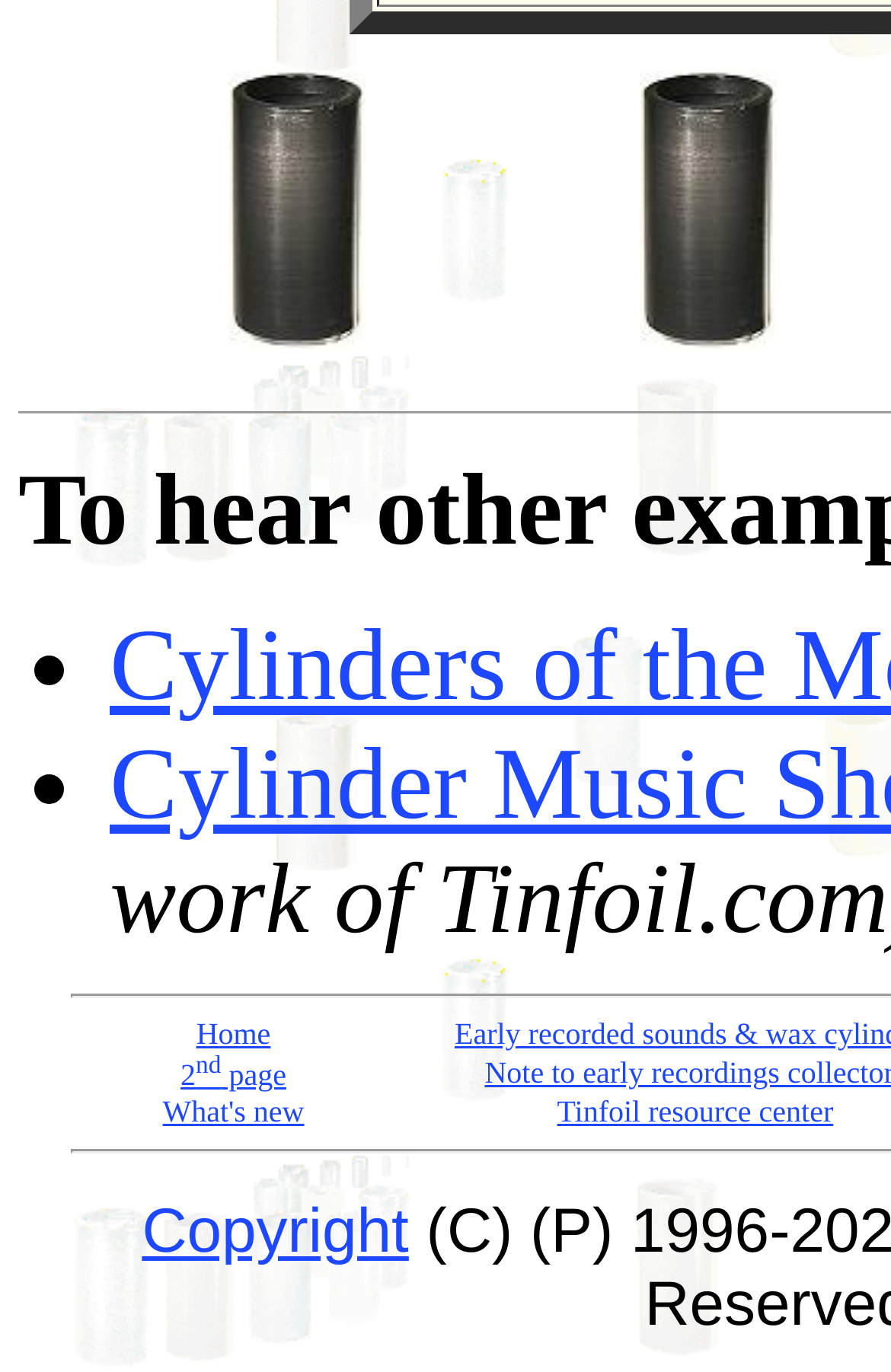Answer the question with a brief word or phrase:
How many images are there on the webpage?

2